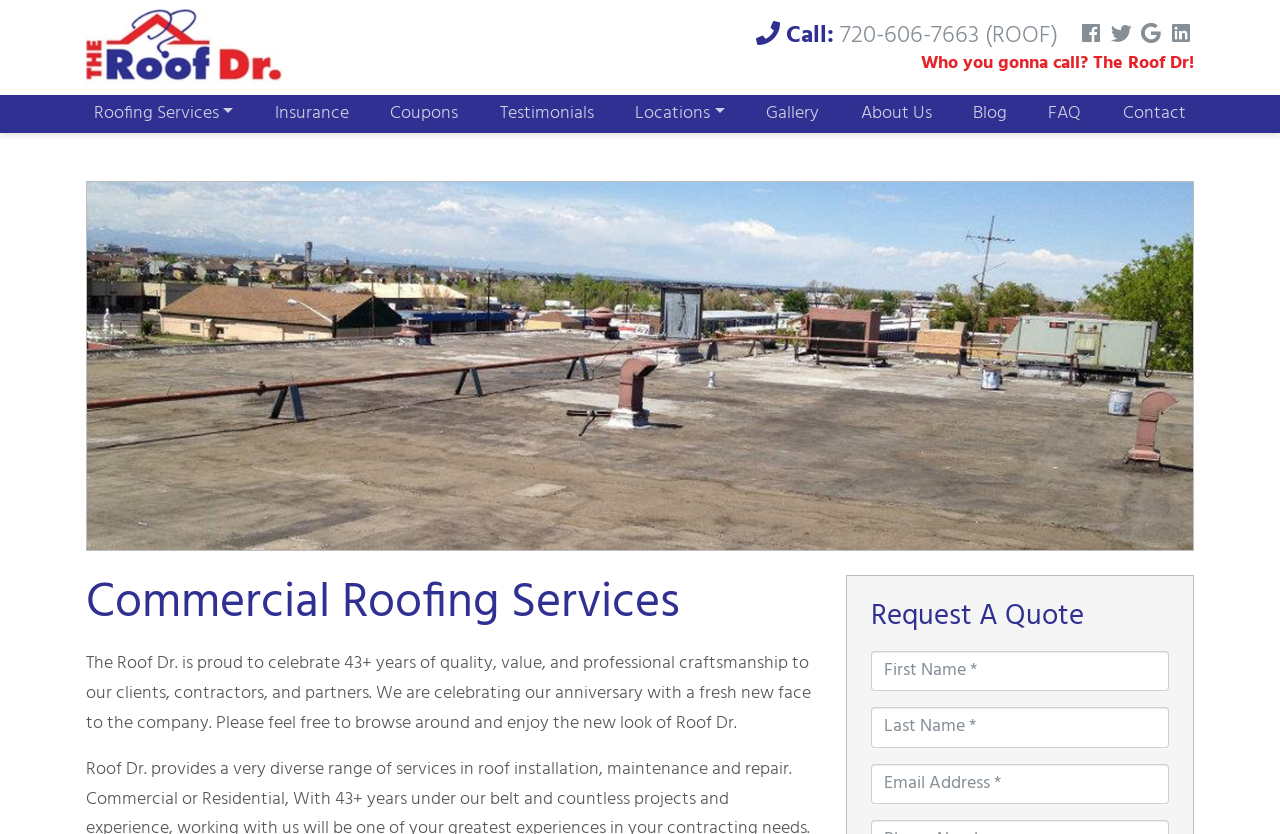Find the bounding box coordinates of the element to click in order to complete the given instruction: "Request a quote."

[0.68, 0.72, 0.913, 0.761]